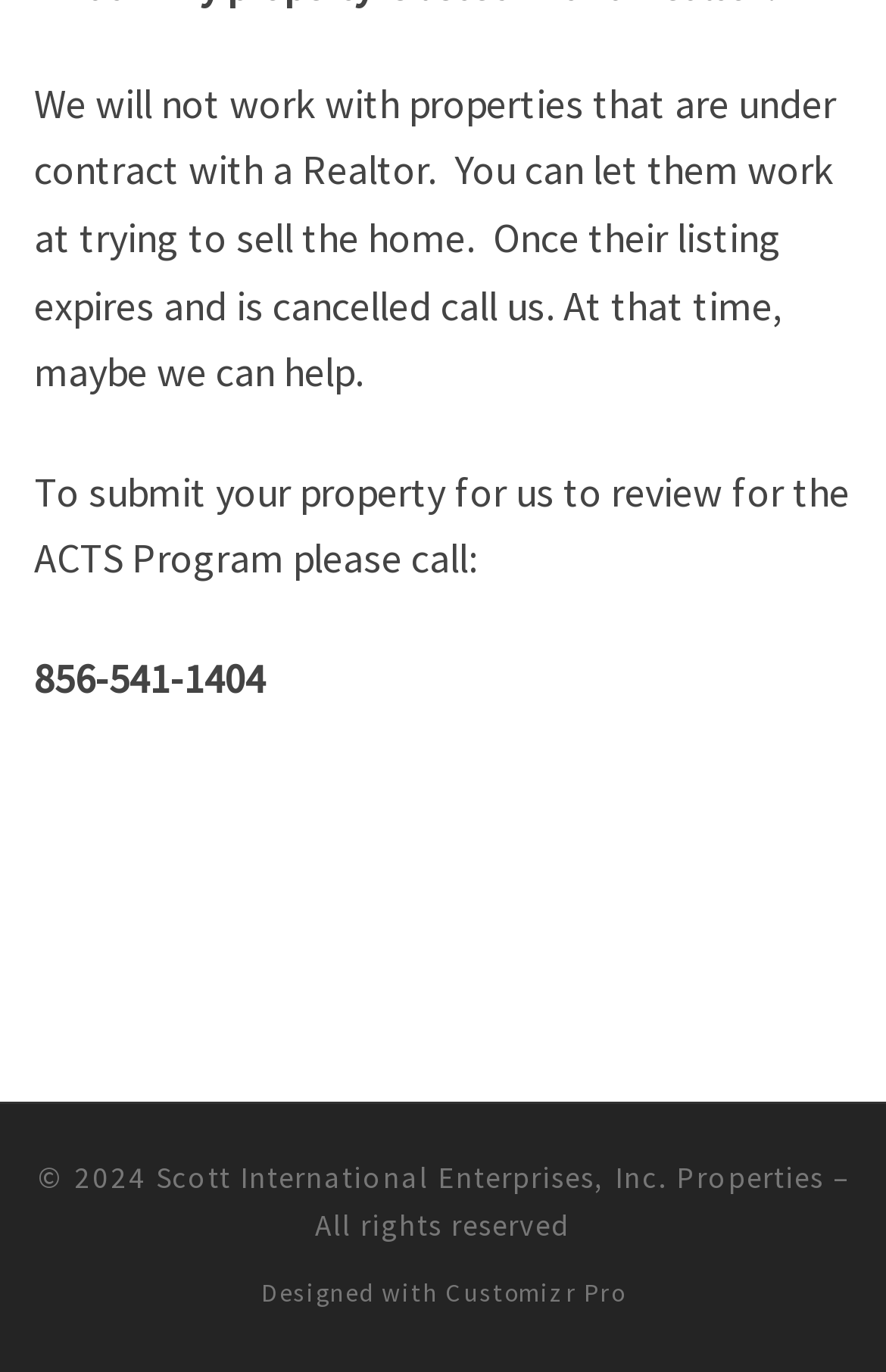Please provide a comprehensive response to the question below by analyzing the image: 
What is the theme or template used to design the website?

The theme or template used to design the website can be found at the bottom of the webpage, in the footer section, where it says 'Designed with Customizr Pro'.